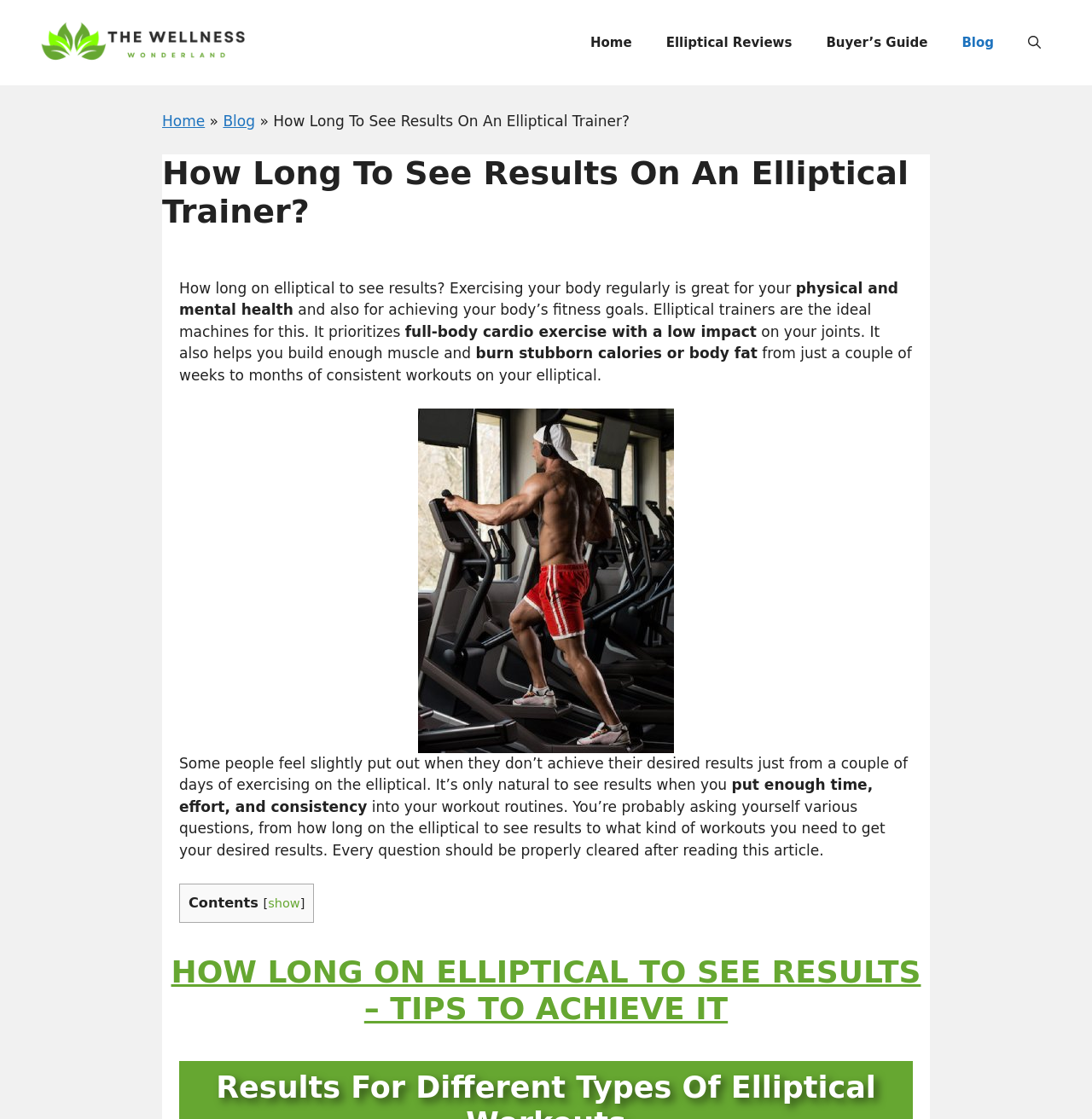Identify the bounding box coordinates of the clickable section necessary to follow the following instruction: "Open the search bar". The coordinates should be presented as four float numbers from 0 to 1, i.e., [left, top, right, bottom].

[0.926, 0.015, 0.969, 0.061]